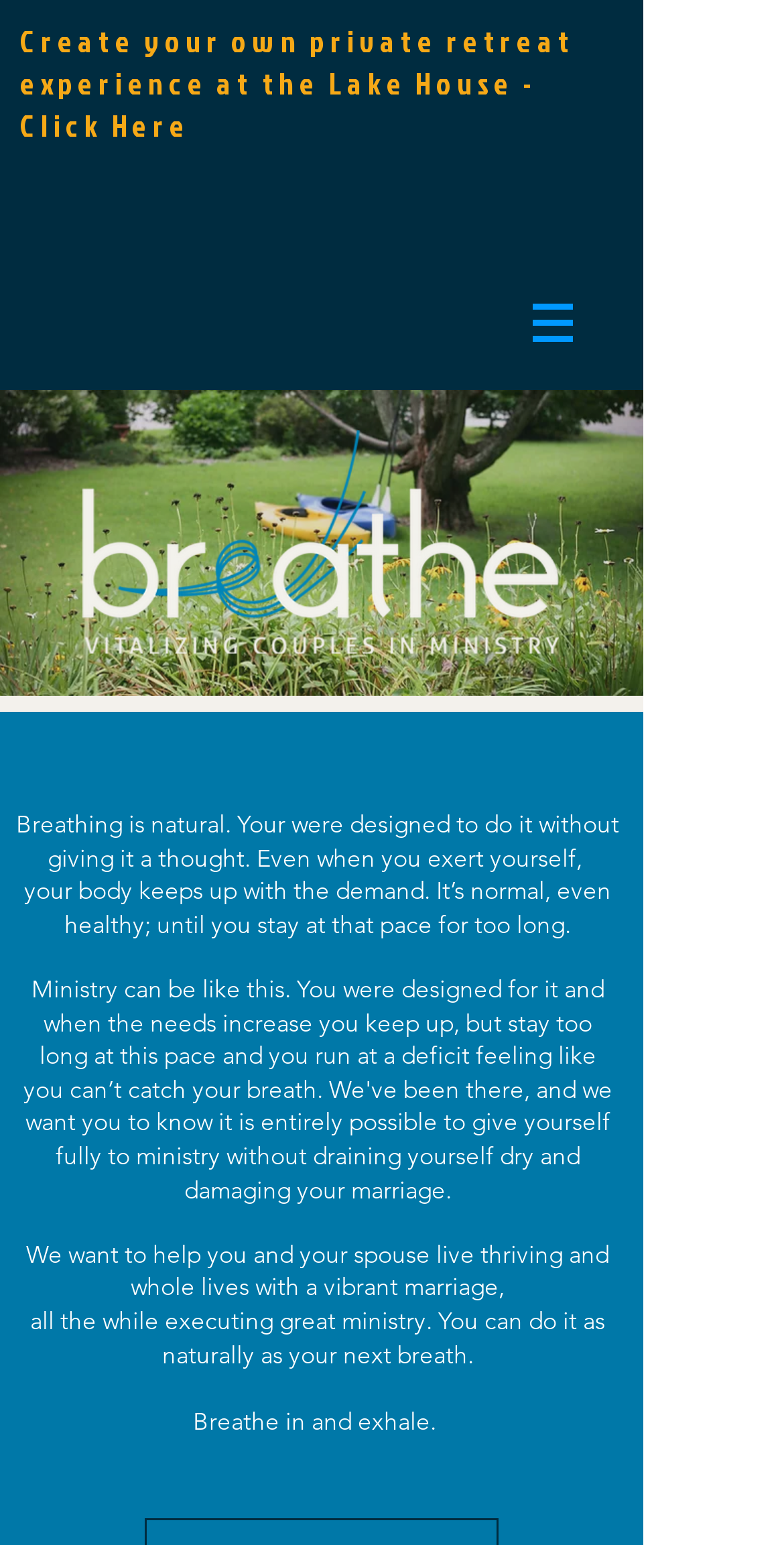How many StaticText elements are there?
Use the screenshot to answer the question with a single word or phrase.

6